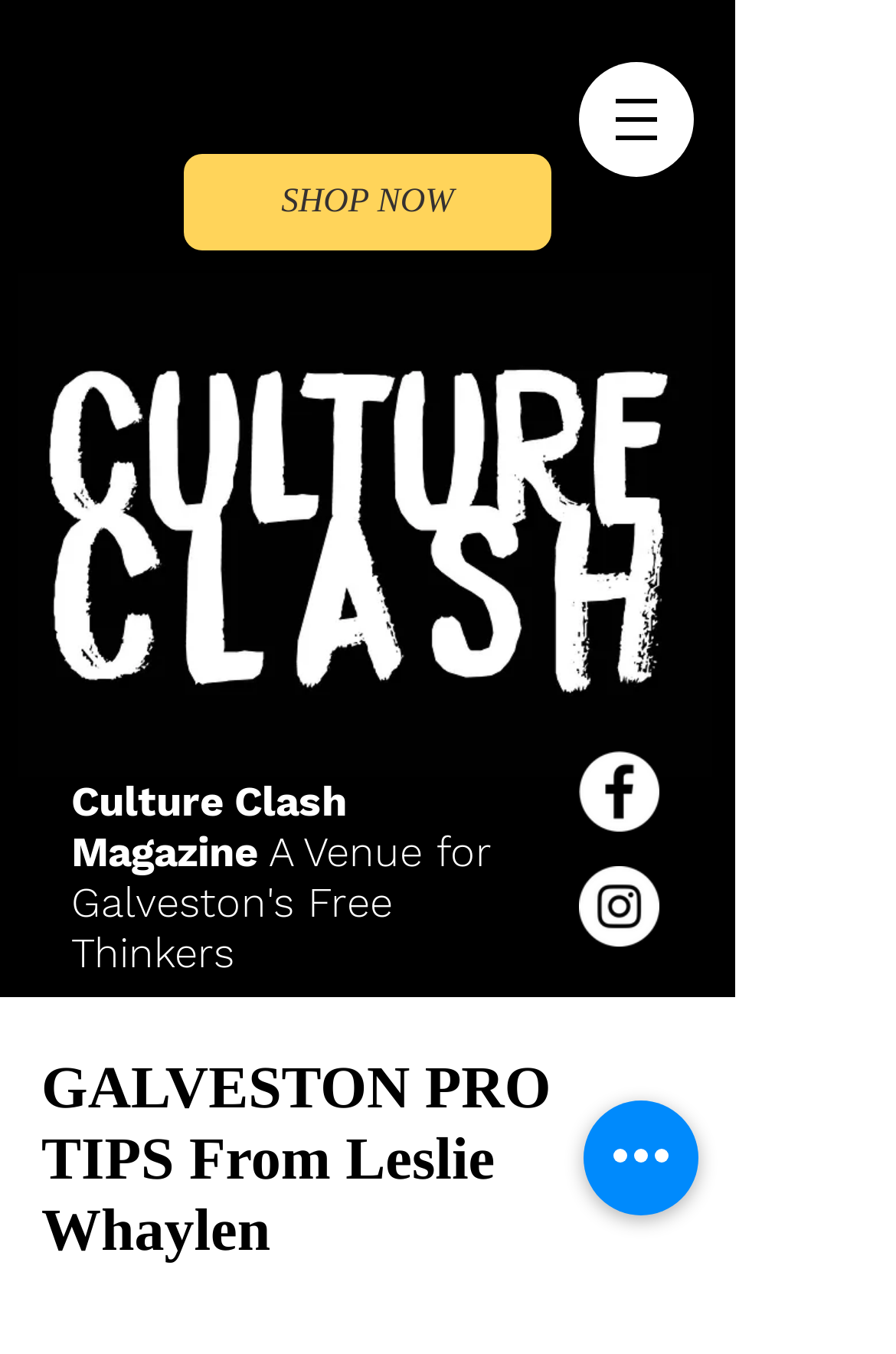How many social media links are there?
Using the visual information, reply with a single word or short phrase.

2